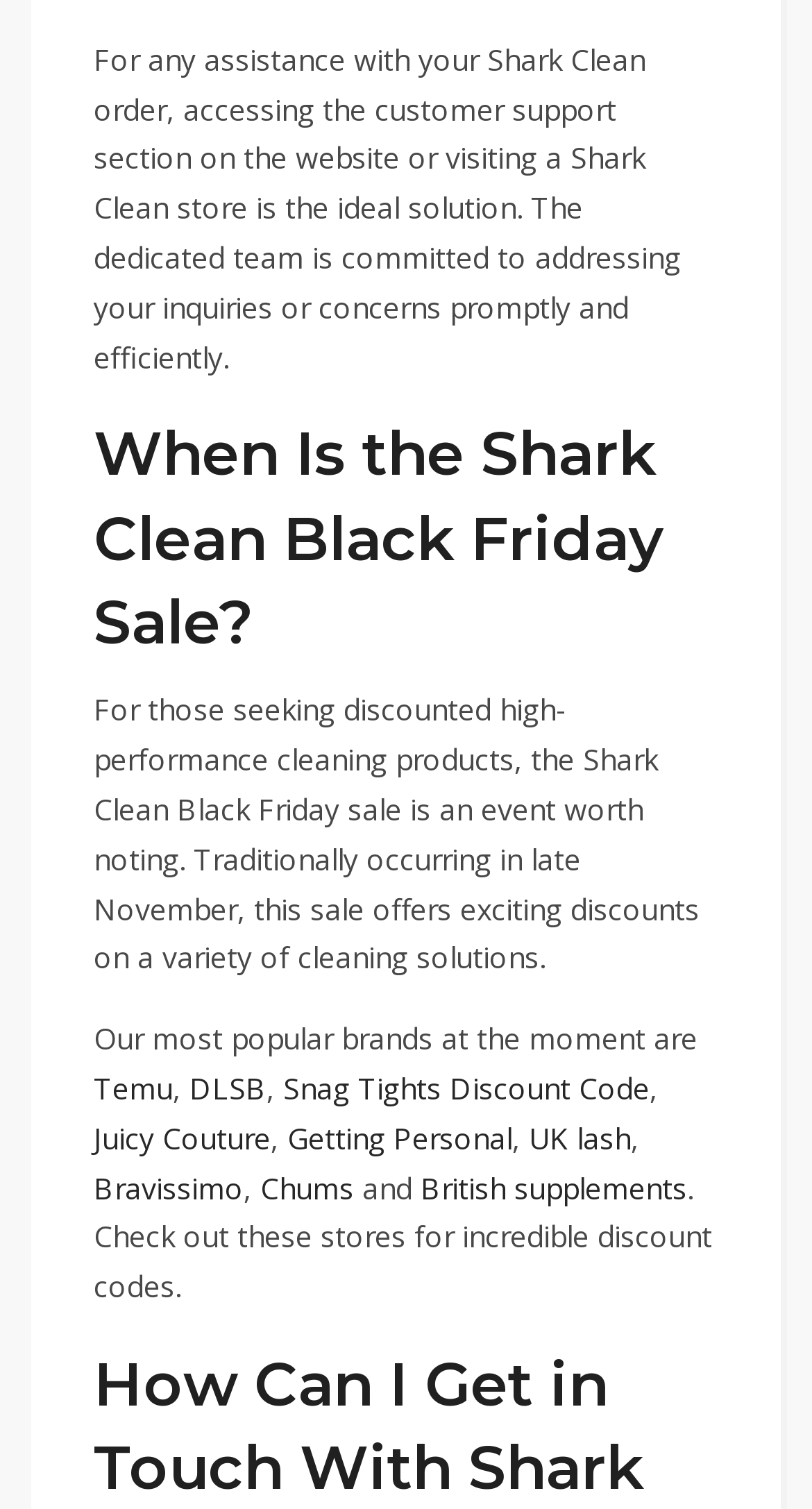Using the provided element description: "DLSB", identify the bounding box coordinates. The coordinates should be four floats between 0 and 1 in the order [left, top, right, bottom].

[0.233, 0.708, 0.328, 0.734]